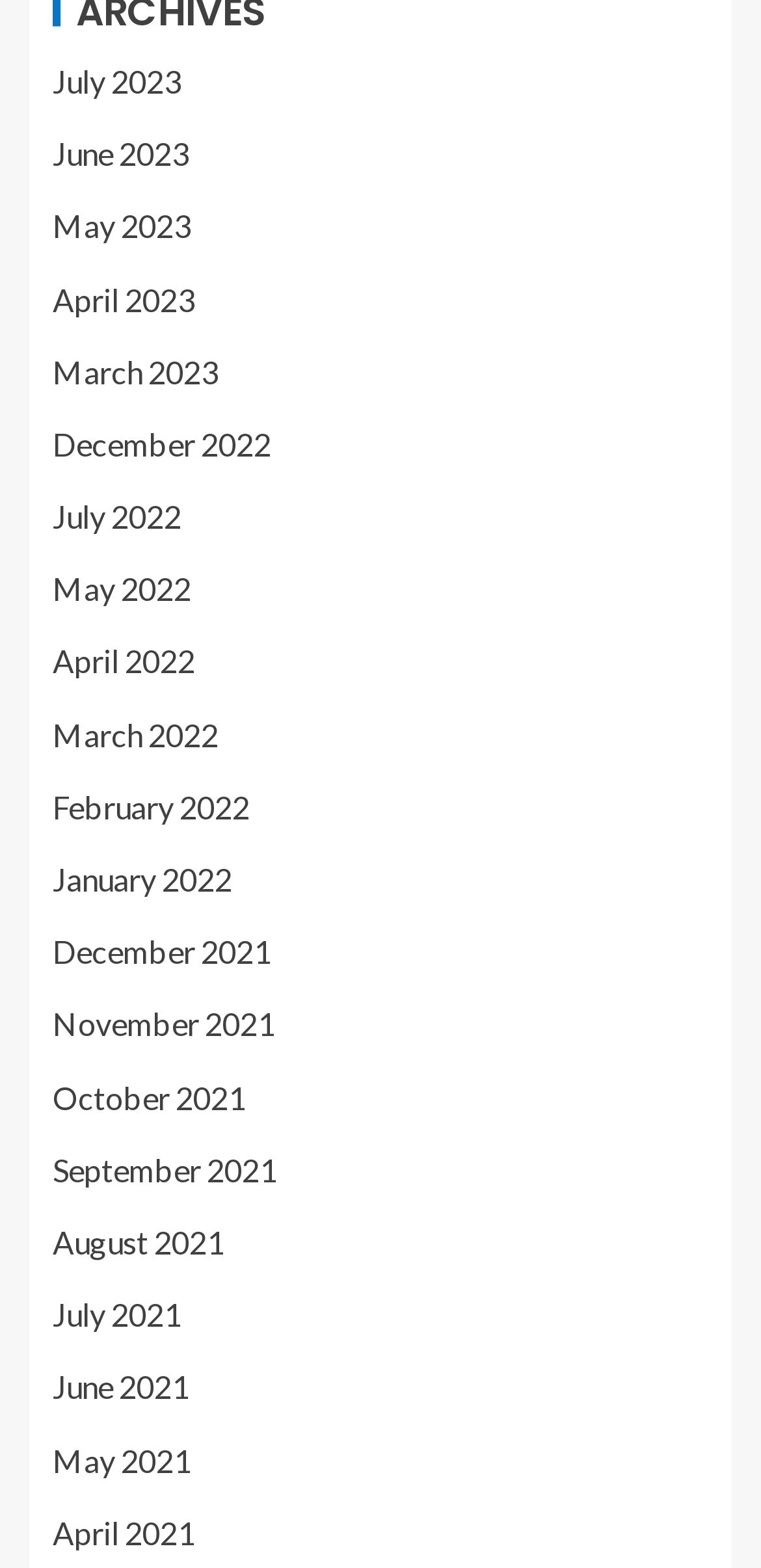Please find the bounding box coordinates of the clickable region needed to complete the following instruction: "View July 2023". The bounding box coordinates must consist of four float numbers between 0 and 1, i.e., [left, top, right, bottom].

[0.069, 0.04, 0.238, 0.063]